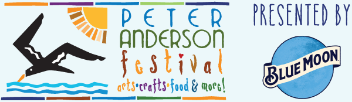Generate an in-depth description of the image you see.

The image features a vibrant and artistic logo for the Peter Anderson Festival, showcasing a dynamic design that reflects the festival's emphasis on creativity and community engagement. The logo prominently displays the name "PETER ANDERSON FESTIVAL" in colorful, playful typography, accentuated by whimsical elements such as waves and a stylized depiction of a seagull, which evokes a coastal atmosphere. Below the festival name, the tagline "arts, crafts, food & more!" highlights the diverse offerings of the event, promising a rich experience for attendees. 

In the right section of the image, there is a circular logo stating "PRESENTED BY BLUE MOON," indicating sponsorship and support from the Blue Moon brand, suggesting a celebration of local culture and the arts. This design encapsulates the spirit of the festival, which has been recognized as one of the Top 20 Events by the Southeast Tourism Society, drawing thousands of visitors for its extensive array of handmade arts and crafts, food vendors, and community activities.